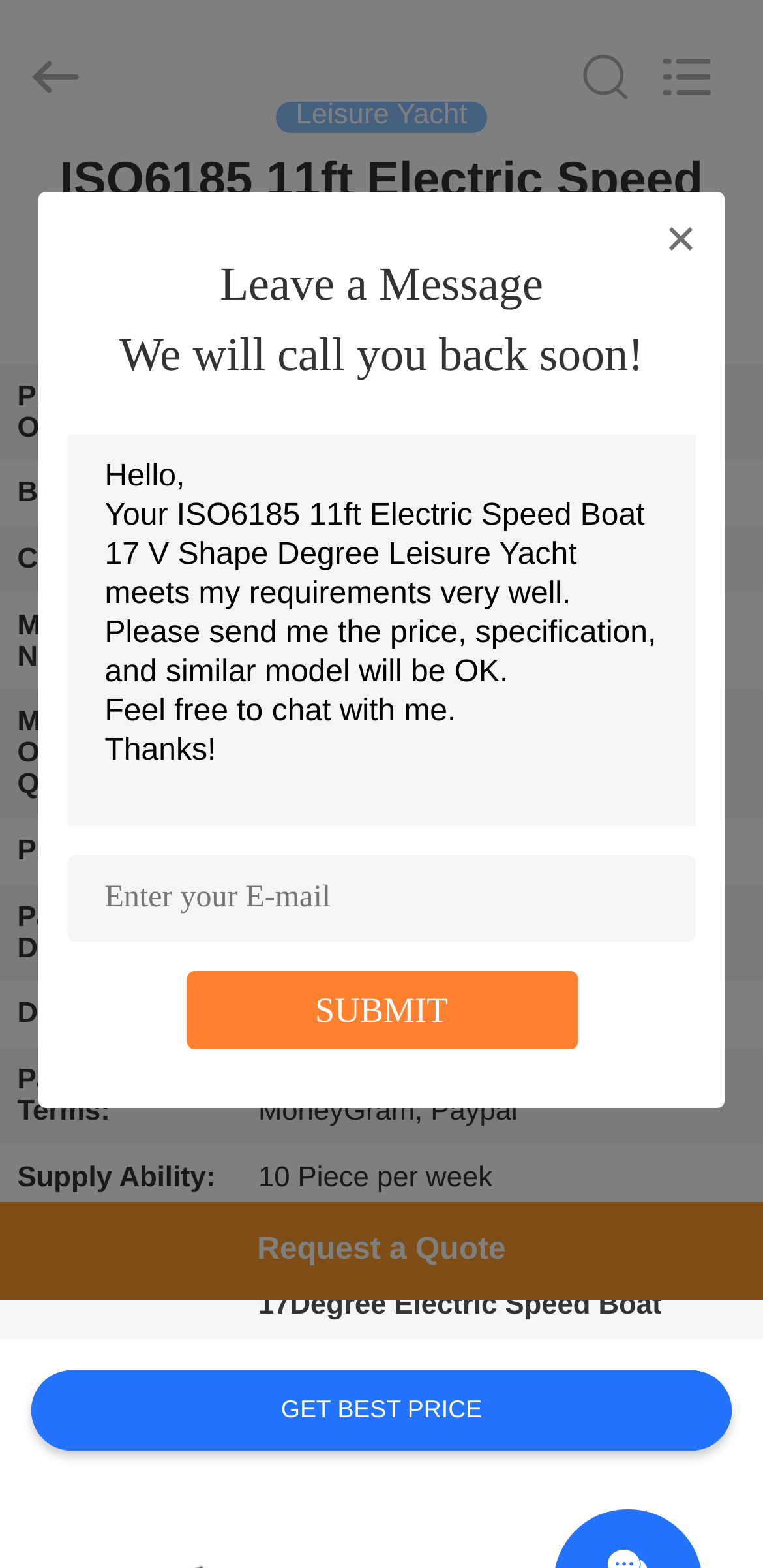Identify the bounding box coordinates of the region that needs to be clicked to carry out this instruction: "Leave a message". Provide these coordinates as four float numbers ranging from 0 to 1, i.e., [left, top, right, bottom].

[0.288, 0.166, 0.712, 0.199]